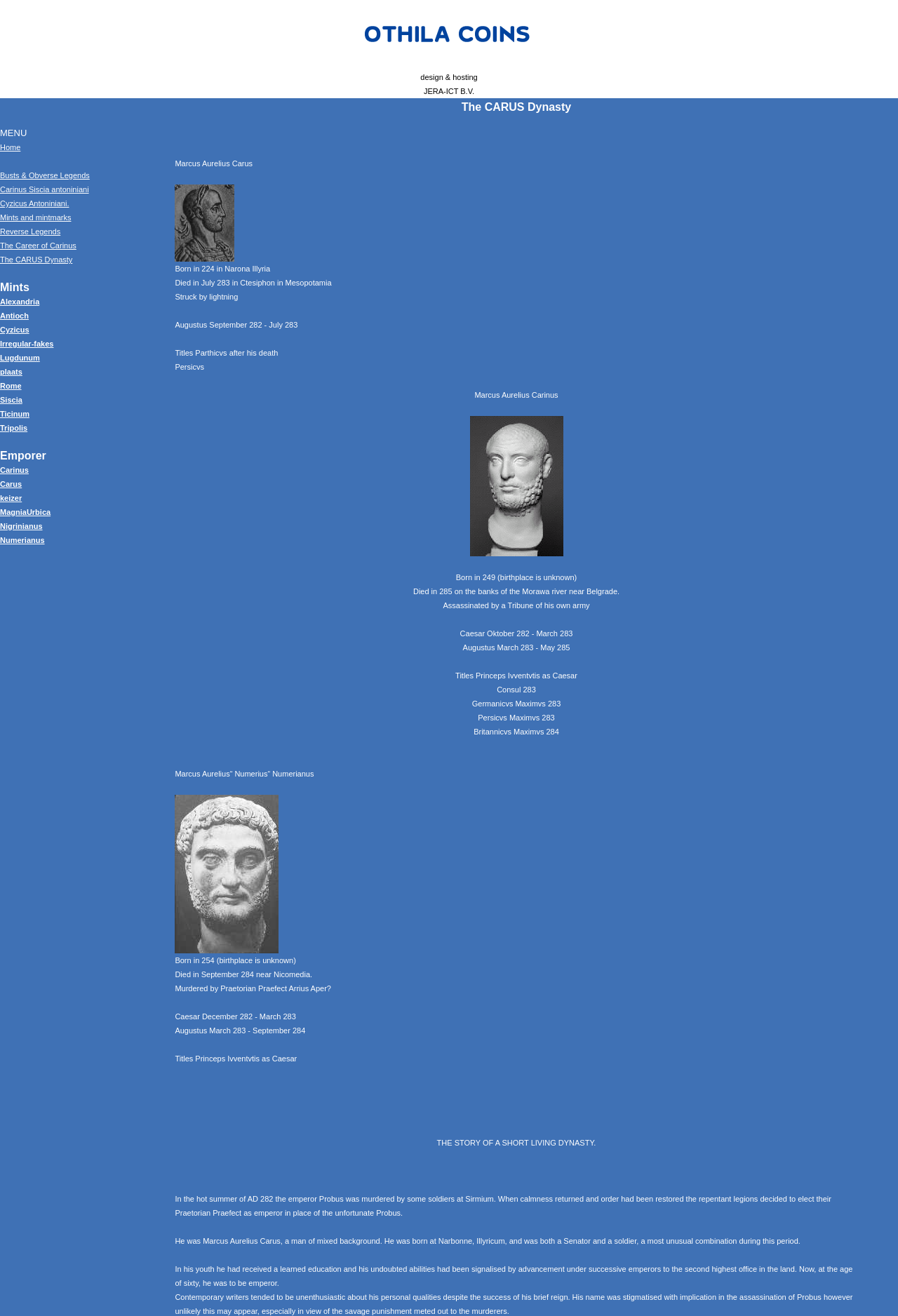Specify the bounding box coordinates of the element's area that should be clicked to execute the given instruction: "Click on 'JERA-ICT B.V.'". The coordinates should be four float numbers between 0 and 1, i.e., [left, top, right, bottom].

[0.472, 0.066, 0.528, 0.072]